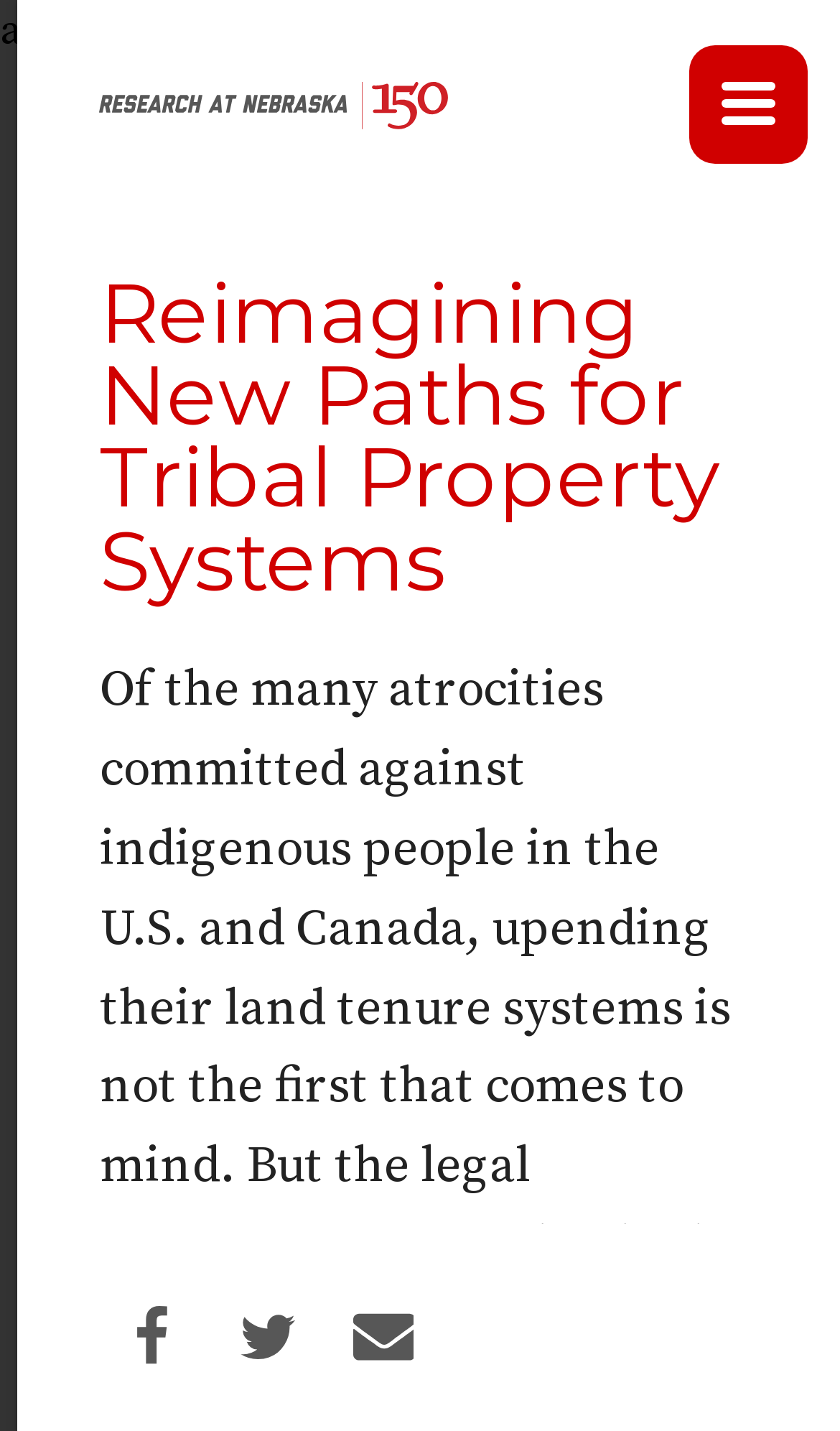Describe all the key features of the webpage in detail.

The webpage is the University of Nebraska-Lincoln Office of Research Annual Report for 2018-2019. At the top, there is a small, inaccessible text "aaqswz" on the left side. On the right side, there is a main menu button. 

Below the top section, there are several sections of content. One section is about "Easing Internet Traffic Jams" and has a link to that topic. To the left of this section, there is a link to "Research at Nebraska | 150" with an accompanying image. 

Below the "Easing Internet Traffic Jams" section, there is a heading titled "Reimagining New Paths for Tribal Property Systems". Underneath this heading, there are three social media sharing links: "share on facebook", "share on twitter", and "share this story", each with a corresponding icon image. These links are aligned horizontally and are located near the bottom of the page.